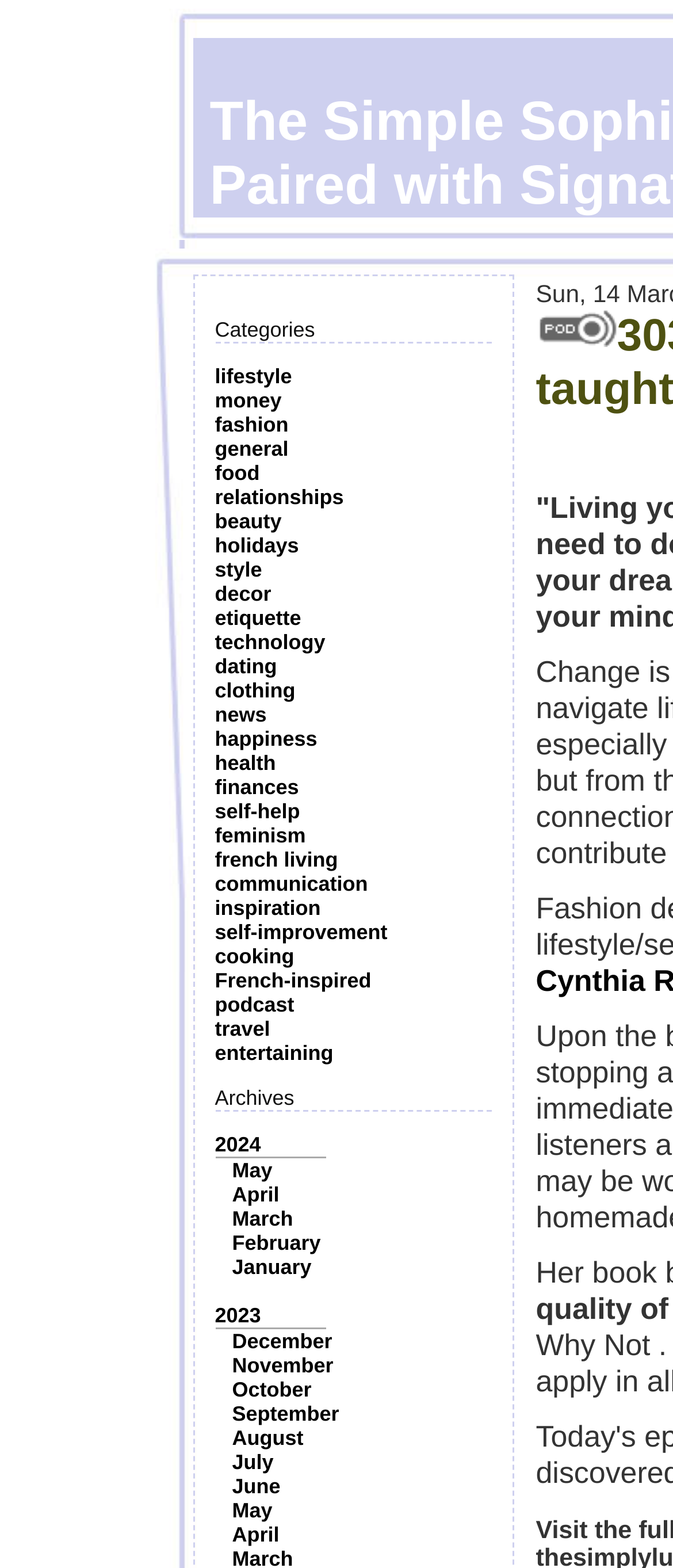Find the bounding box coordinates for the HTML element specified by: "french living".

[0.319, 0.541, 0.502, 0.556]